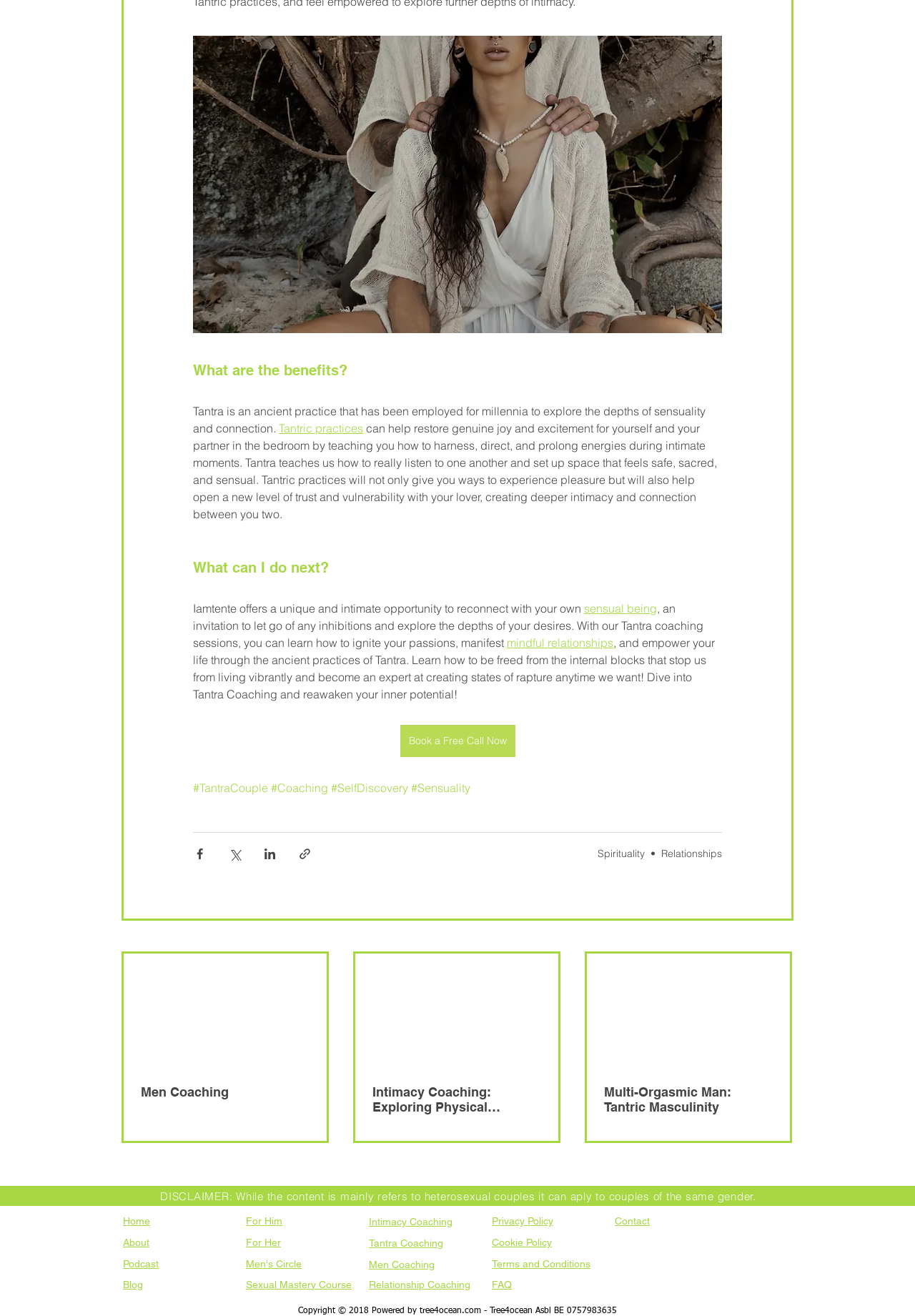Pinpoint the bounding box coordinates of the area that should be clicked to complete the following instruction: "Explore 'Intimacy Coaching'". The coordinates must be given as four float numbers between 0 and 1, i.e., [left, top, right, bottom].

[0.407, 0.824, 0.591, 0.847]